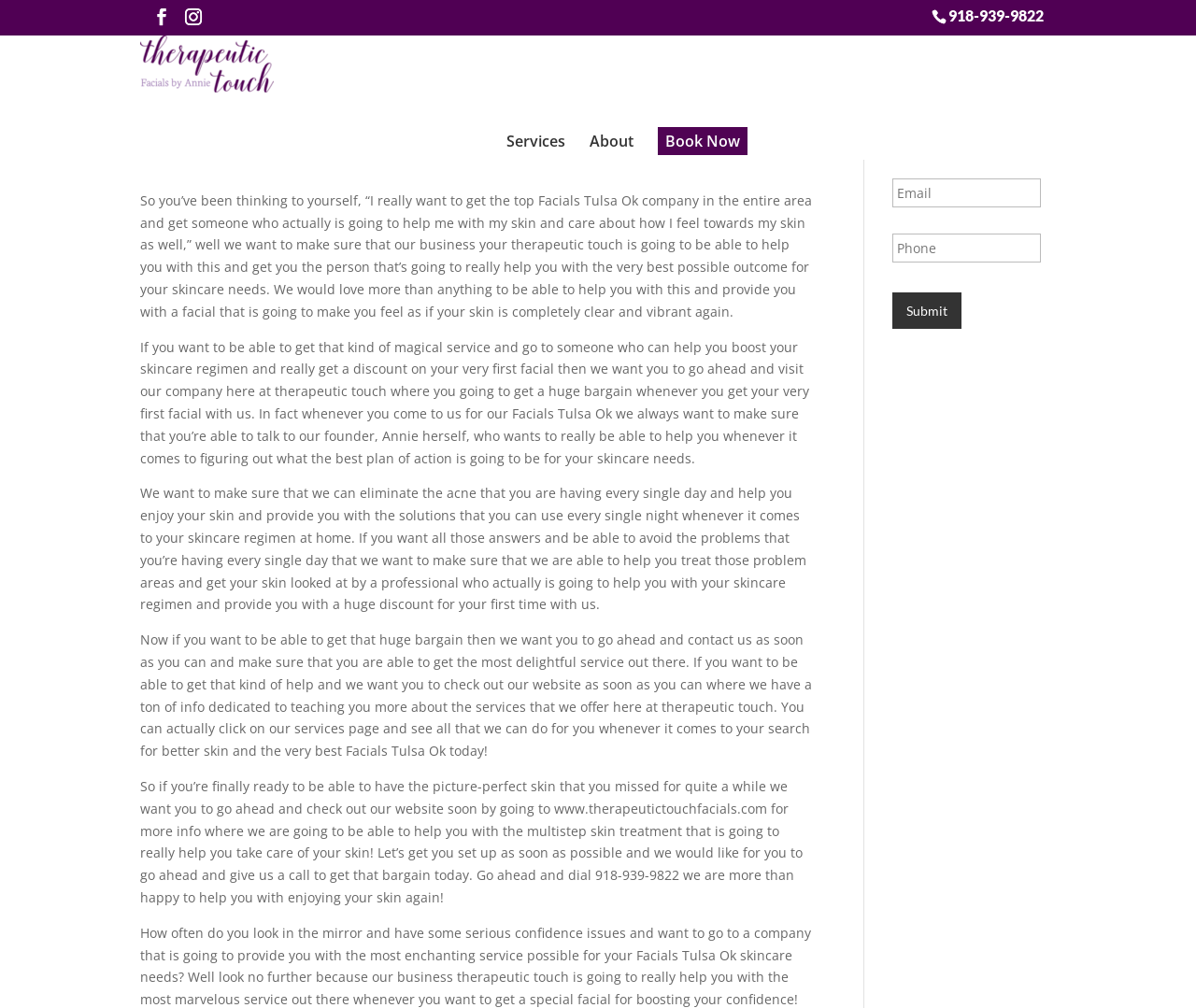Provide a one-word or one-phrase answer to the question:
What is the name of the company providing facials in Tulsa, OK?

Therapeutic Touch